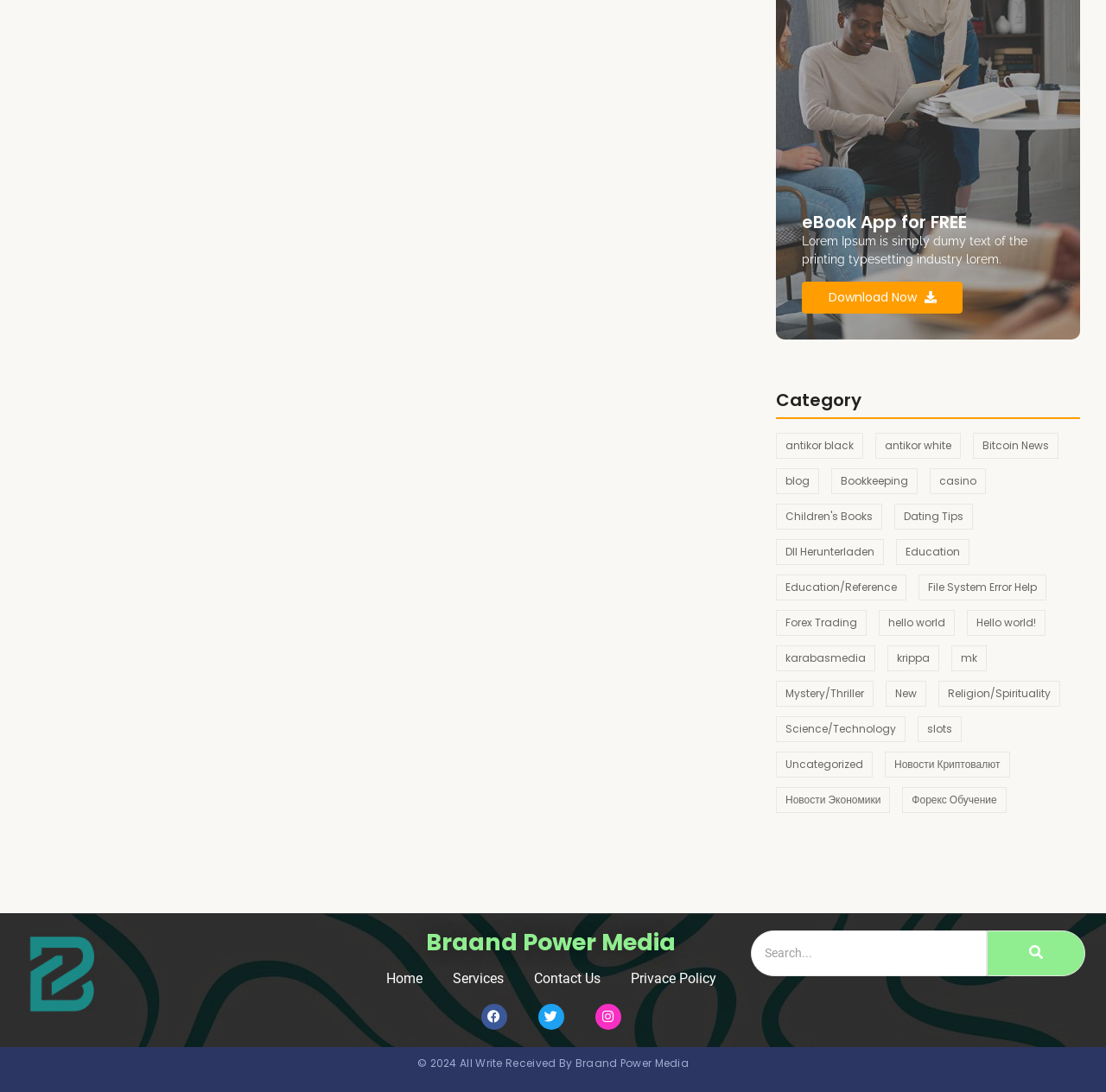Answer briefly with one word or phrase:
What is the main heading of the eBook app?

eBook App for FREE